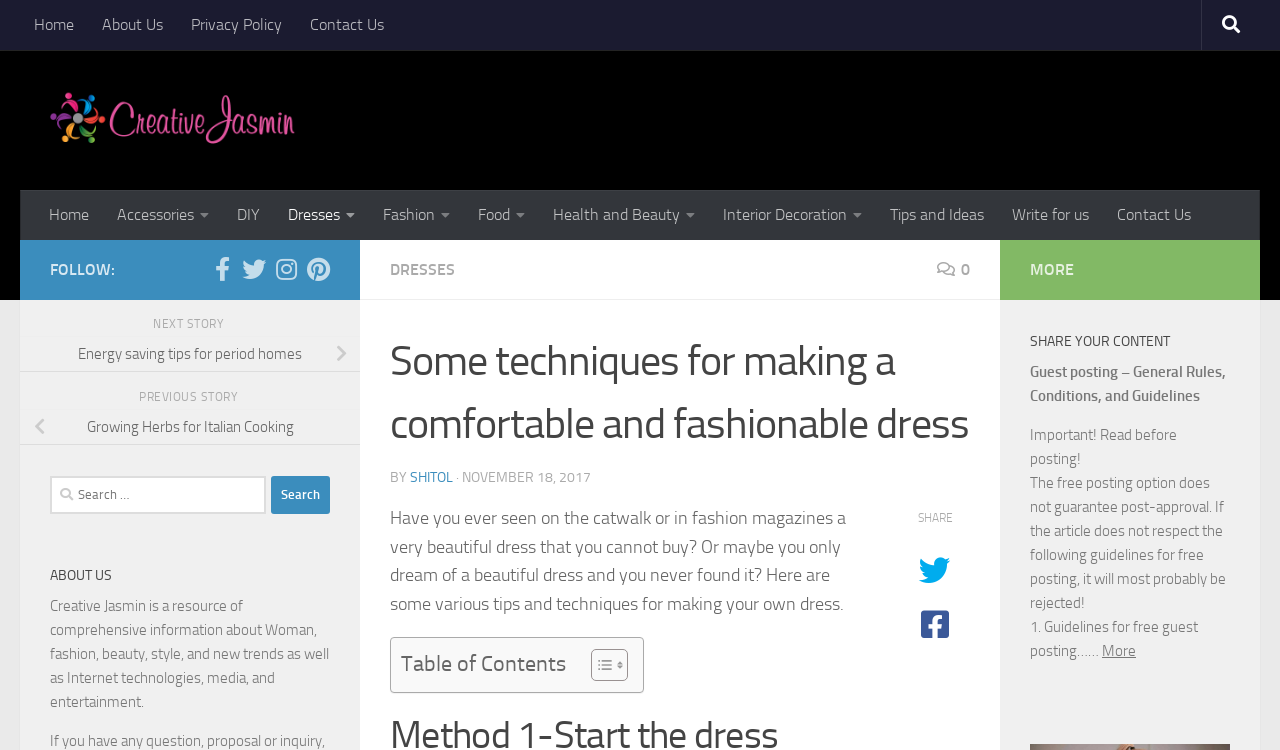Please identify the bounding box coordinates of the element I should click to complete this instruction: 'Read the article about making a comfortable and fashionable dress'. The coordinates should be given as four float numbers between 0 and 1, like this: [left, top, right, bottom].

[0.305, 0.44, 0.758, 0.608]